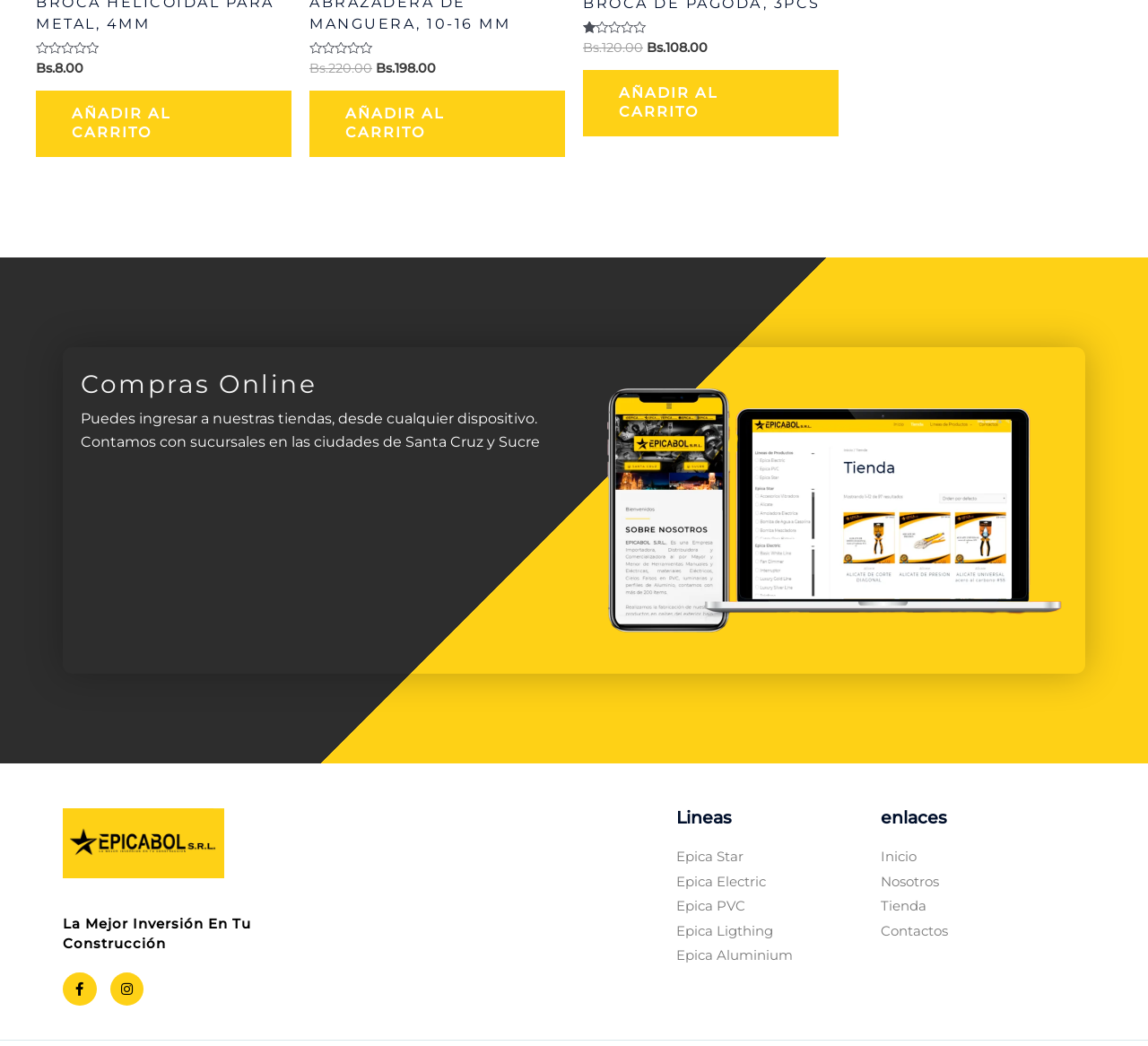What is the name of the company?
Refer to the image and provide a concise answer in one word or phrase.

Epicabol